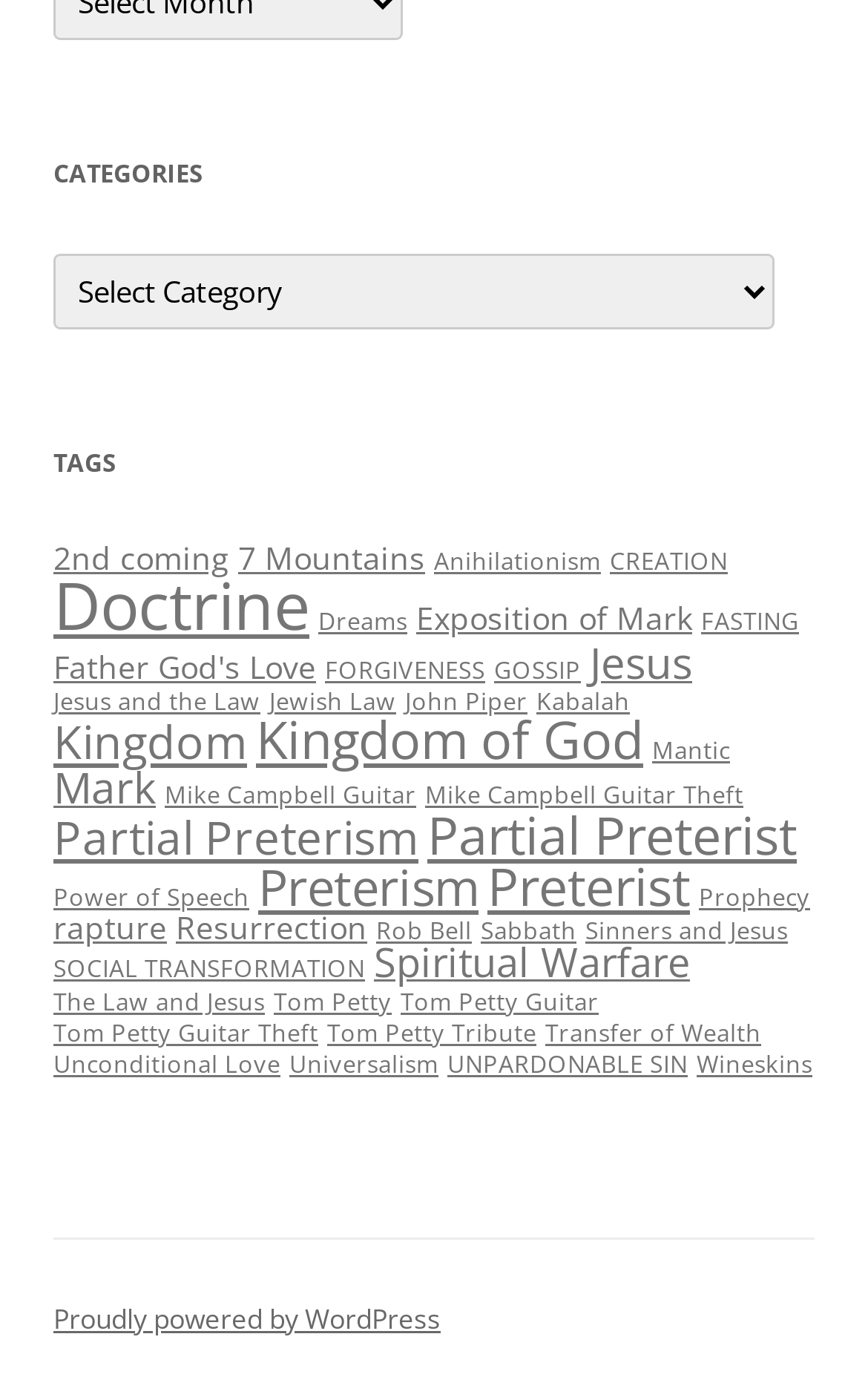Please mark the bounding box coordinates of the area that should be clicked to carry out the instruction: "View the 'Doctrine' tag".

[0.062, 0.401, 0.356, 0.465]